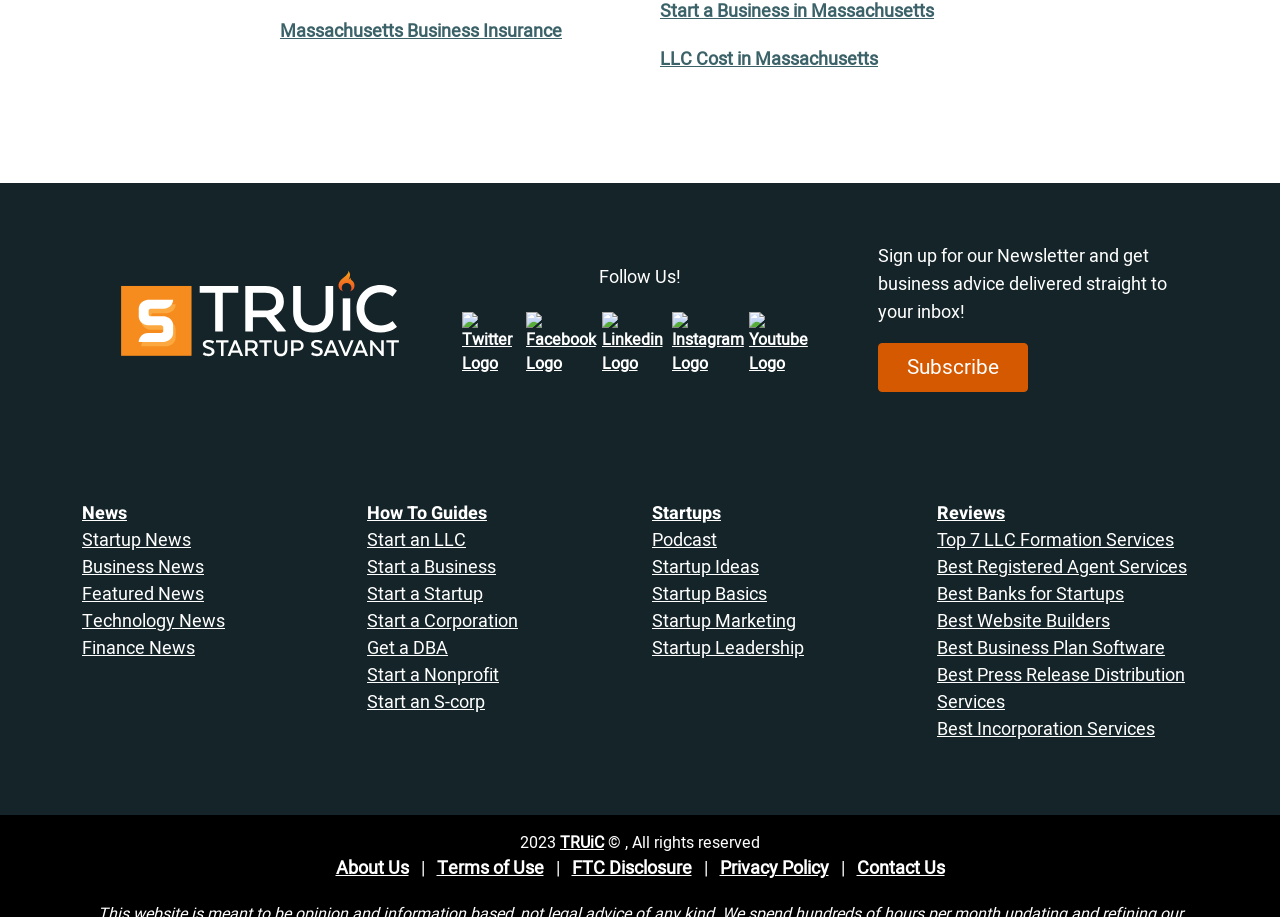Given the element description, predict the bounding box coordinates in the format (top-left x, top-left y, bottom-right x, bottom-right y), using floating point numbers between 0 and 1: LLC Cost in Massachusetts

[0.516, 0.05, 0.686, 0.08]